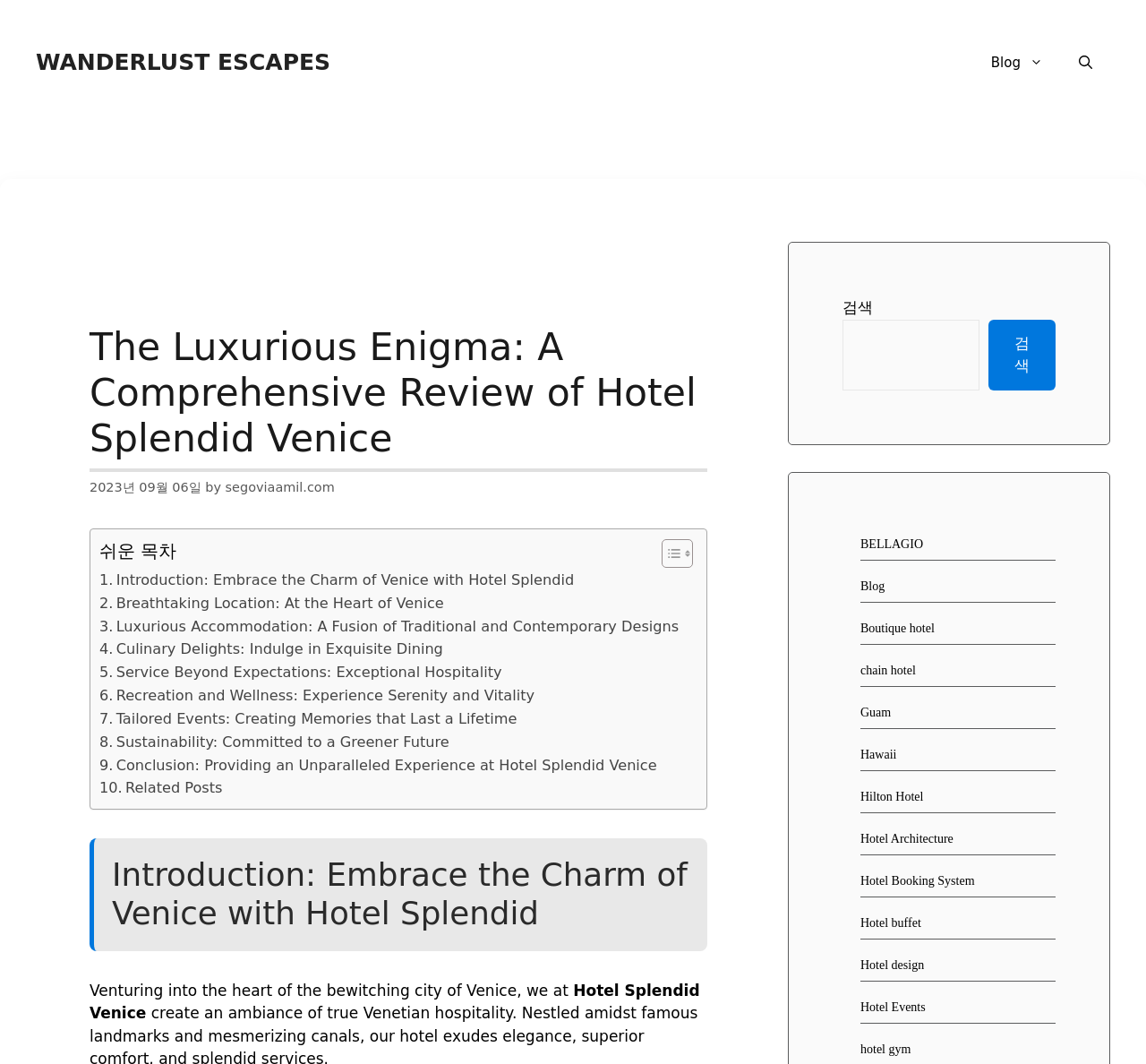Please answer the following query using a single word or phrase: 
What is the theme of the blog posts listed in the complementary section?

Travel and hospitality